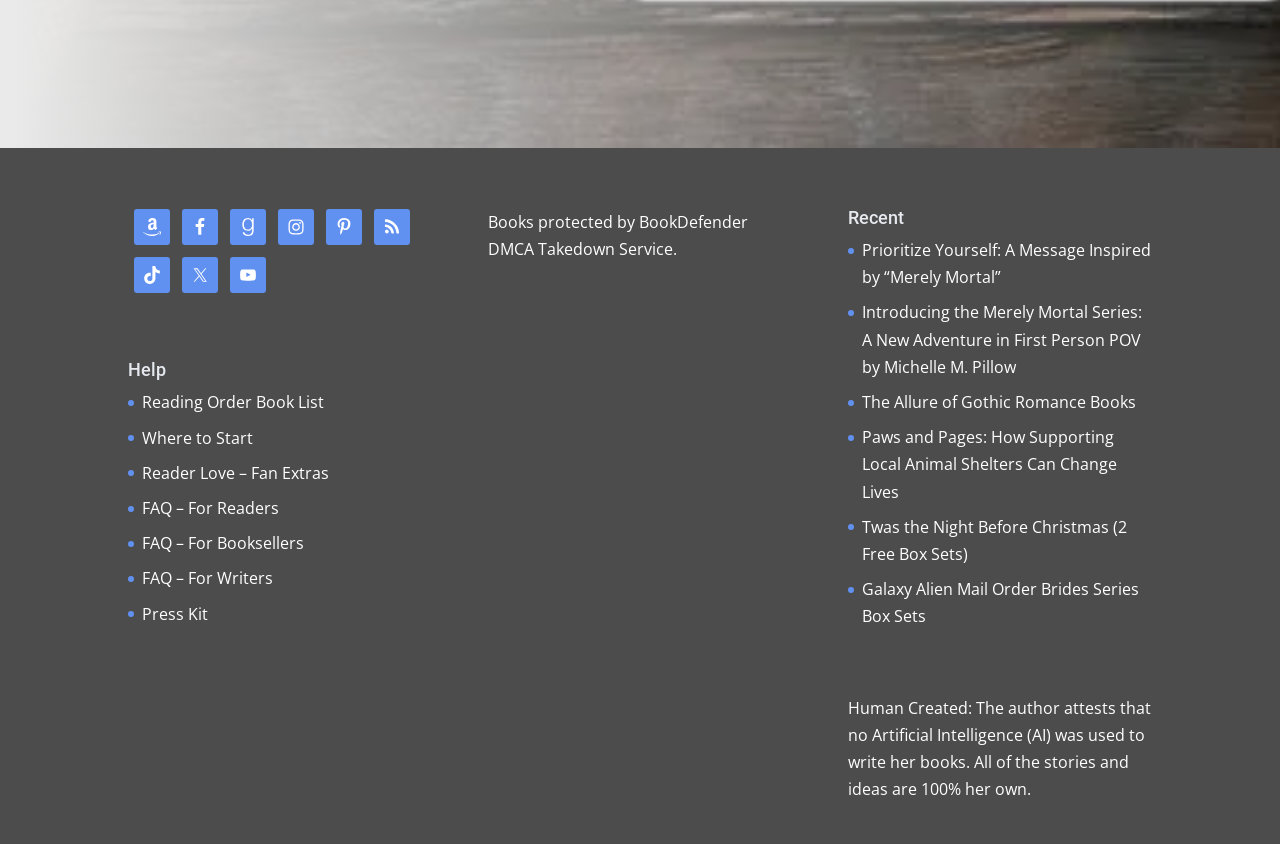Given the description Reader Love – Fan Extras, predict the bounding box coordinates of the UI element. Ensure the coordinates are in the format (top-left x, top-left y, bottom-right x, bottom-right y) and all values are between 0 and 1.

[0.111, 0.547, 0.257, 0.573]